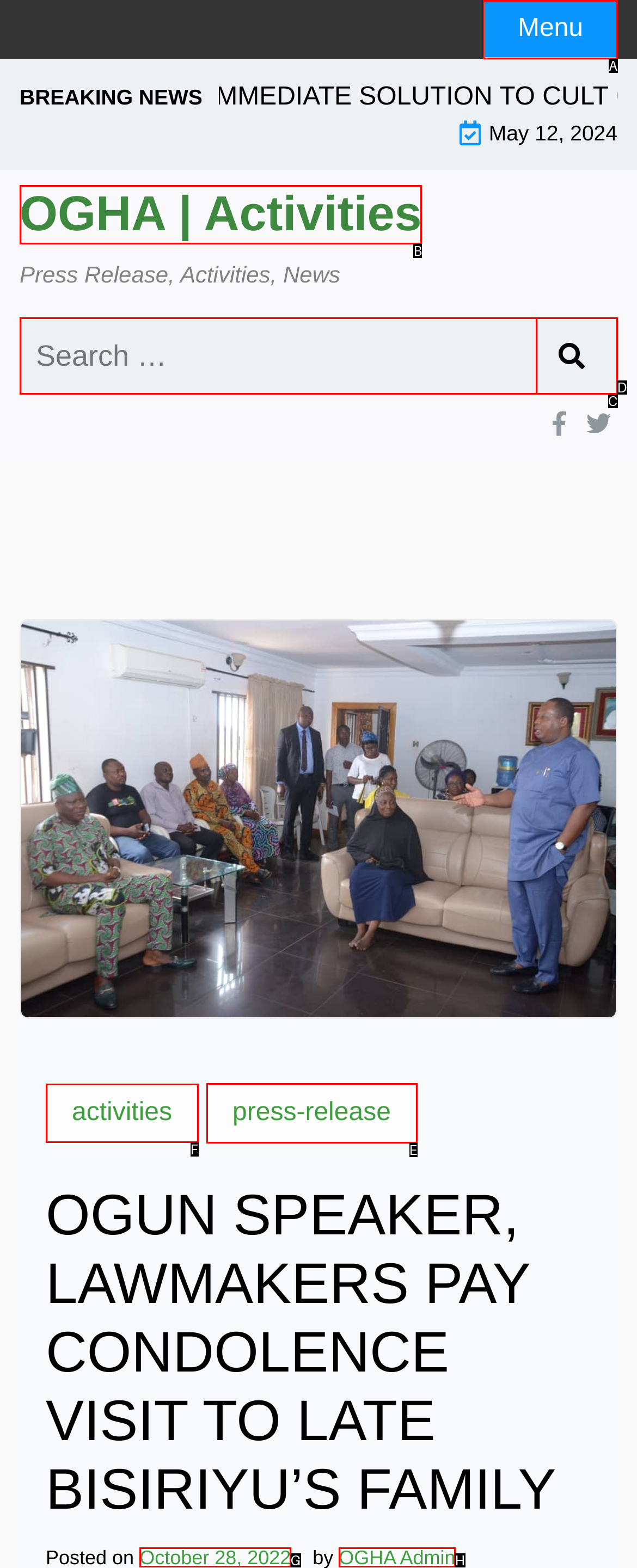To complete the instruction: Read the press release, which HTML element should be clicked?
Respond with the option's letter from the provided choices.

E